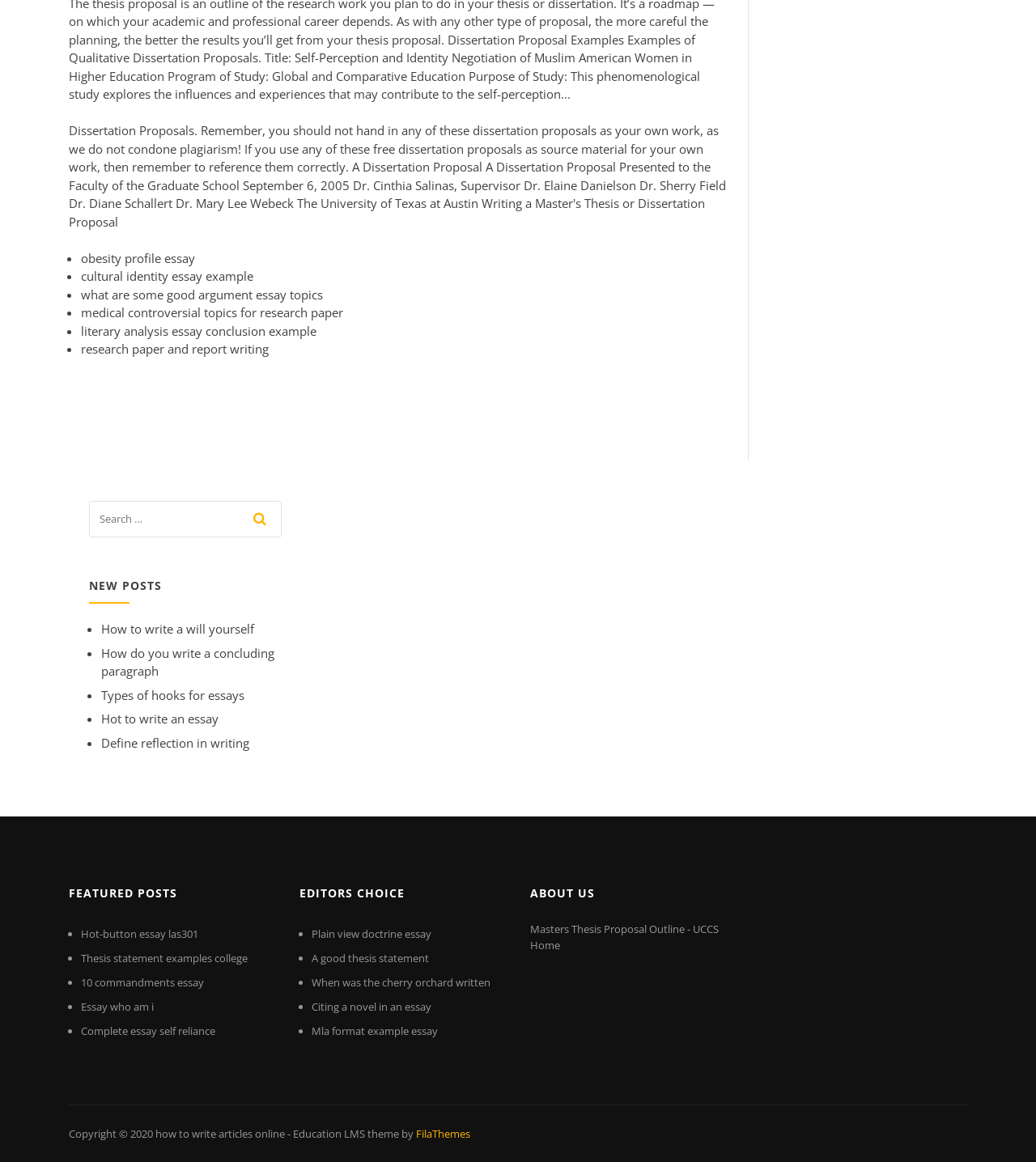Determine the bounding box coordinates of the clickable element to complete this instruction: "learn about how to write a will yourself". Provide the coordinates in the format of four float numbers between 0 and 1, [left, top, right, bottom].

[0.098, 0.534, 0.245, 0.548]